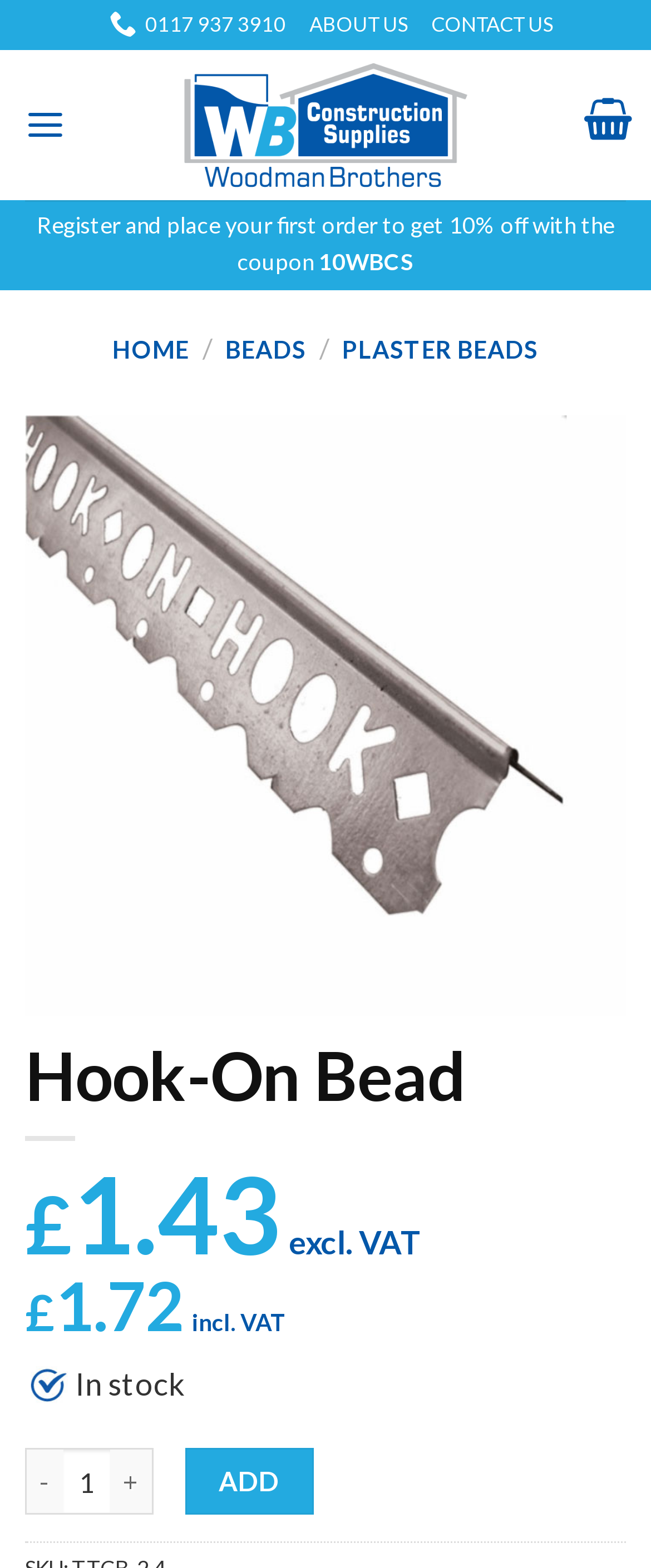What is the minimum quantity of Hook-On Beads that can be ordered?
Based on the content of the image, thoroughly explain and answer the question.

I found the minimum quantity by looking at the spinbutton element with the description 'Hook-On Bead quantity', which has a valuemin of 1.